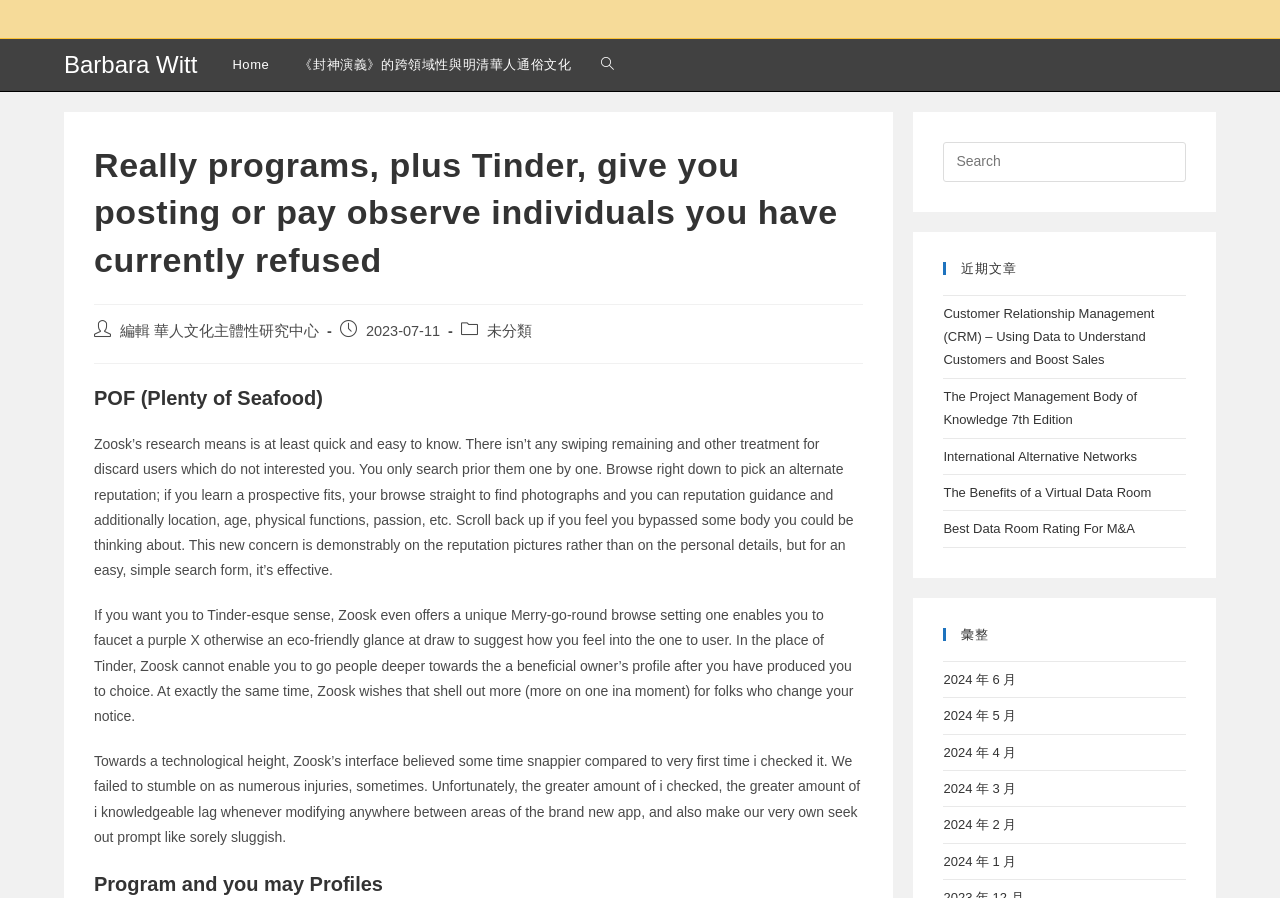Please determine the bounding box coordinates of the area that needs to be clicked to complete this task: 'Search this website'. The coordinates must be four float numbers between 0 and 1, formatted as [left, top, right, bottom].

[0.737, 0.158, 0.927, 0.202]